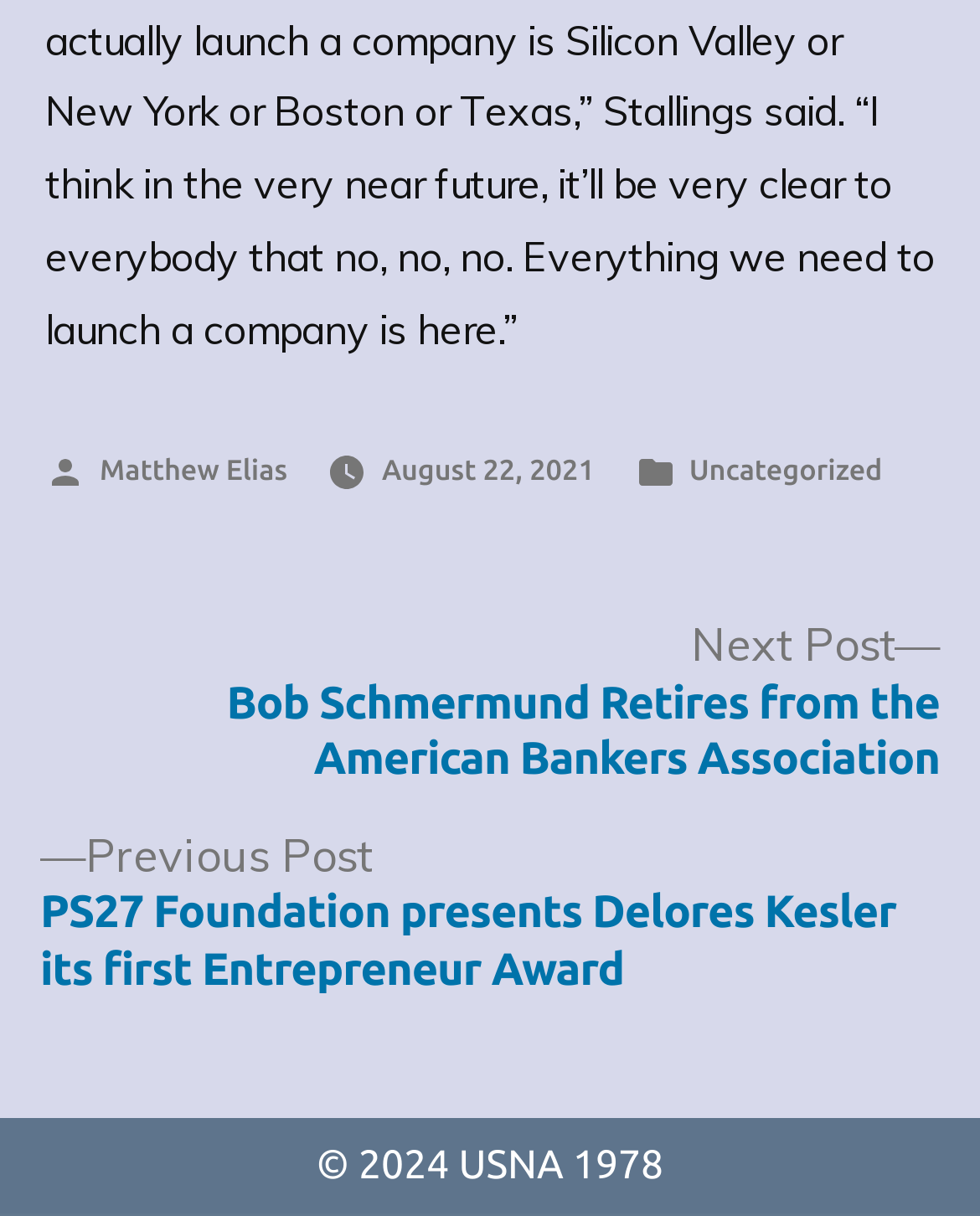What is the category of the article?
Answer the question with a thorough and detailed explanation.

I found the answer by looking at the footer section of the webpage, where it says 'Posted in' followed by a link with the text 'Uncategorized'.